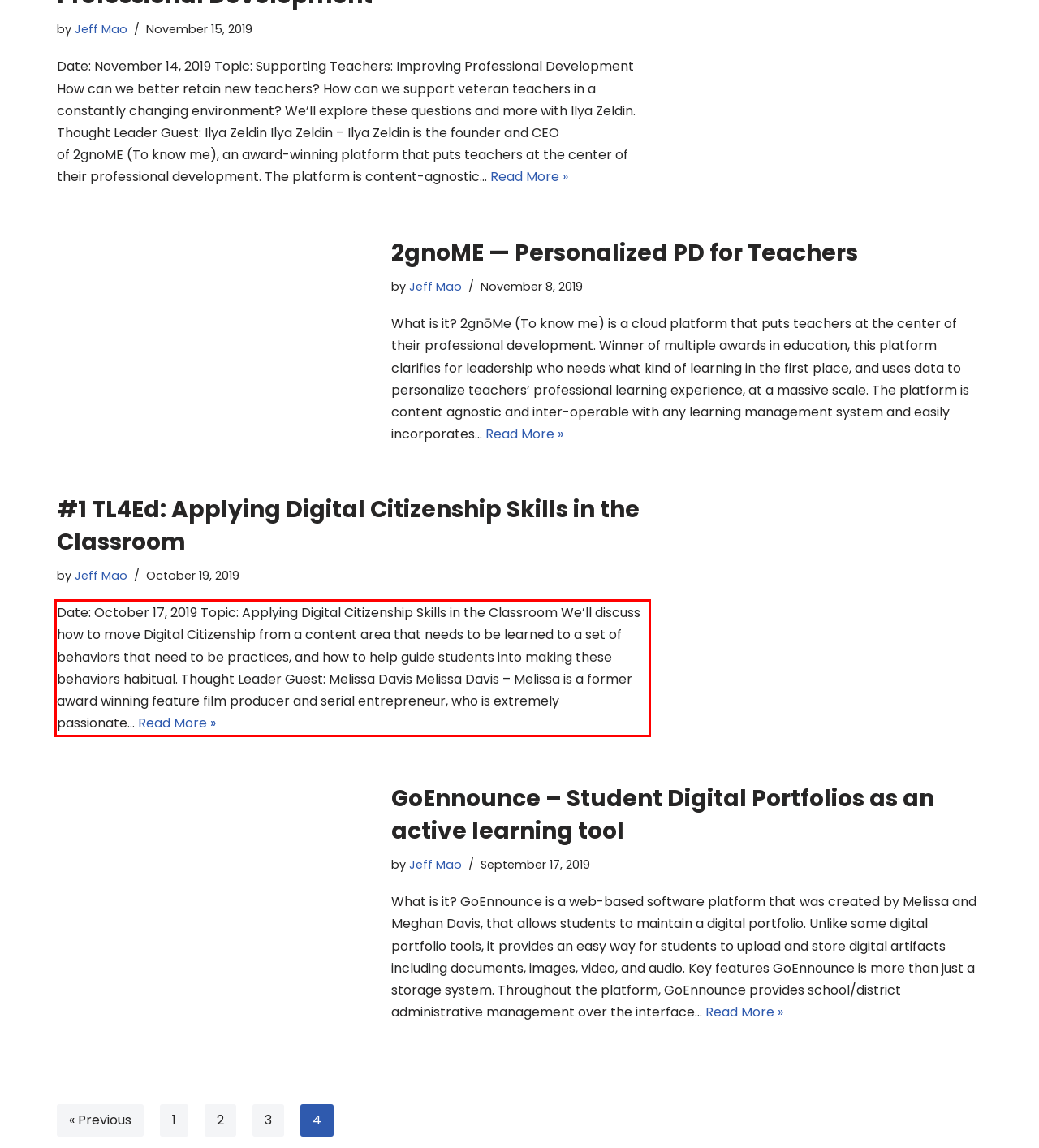With the given screenshot of a webpage, locate the red rectangle bounding box and extract the text content using OCR.

Date: October 17, 2019 Topic: Applying Digital Citizenship Skills in the Classroom We’ll discuss how to move Digital Citizenship from a content area that needs to be learned to a set of behaviors that need to be practices, and how to help guide students into making these behaviors habitual. Thought Leader Guest: Melissa Davis Melissa Davis – Melissa is a former award winning feature film producer and serial entrepreneur, who is extremely passionate… Read More » #1 TL4Ed: Applying Digital Citizenship Skills in the Classroom